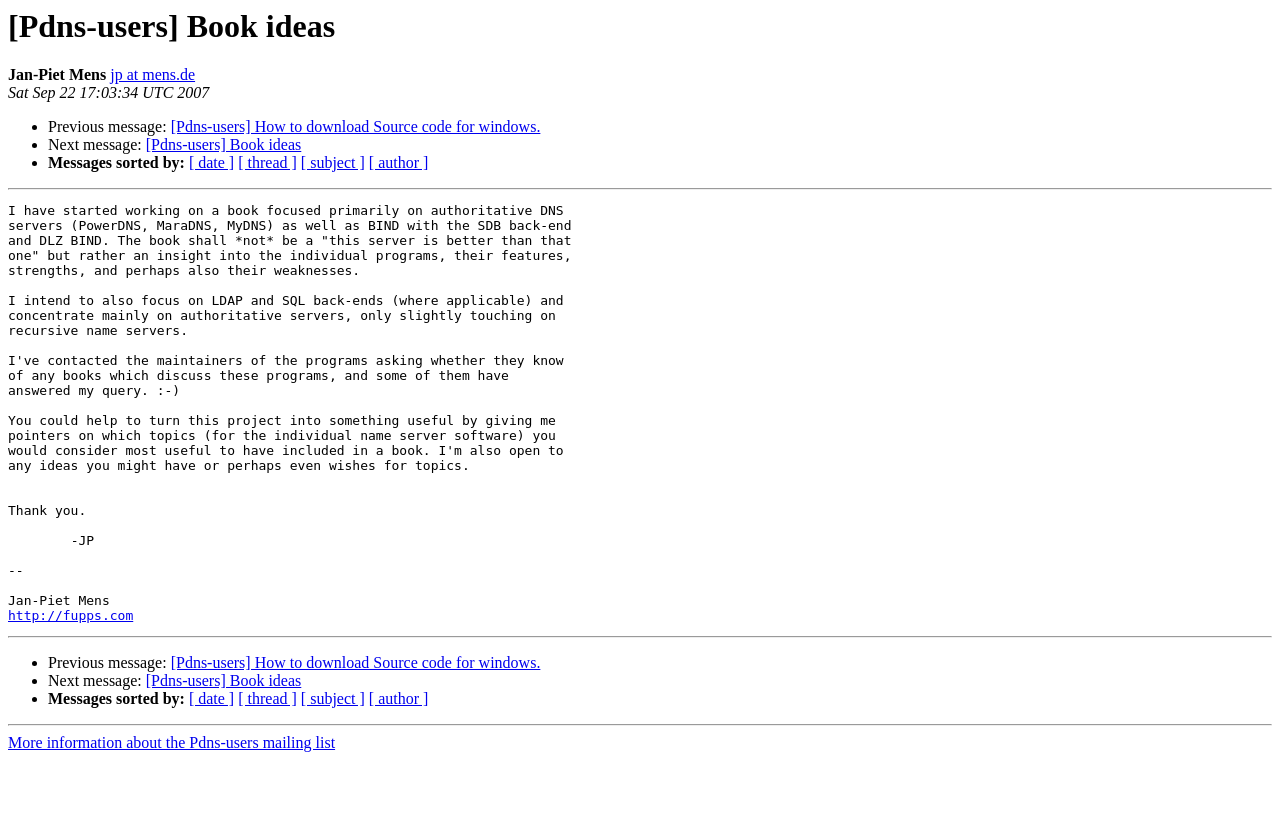Please provide the bounding box coordinates for the UI element as described: "[ author ]". The coordinates must be four floats between 0 and 1, represented as [left, top, right, bottom].

[0.288, 0.184, 0.335, 0.204]